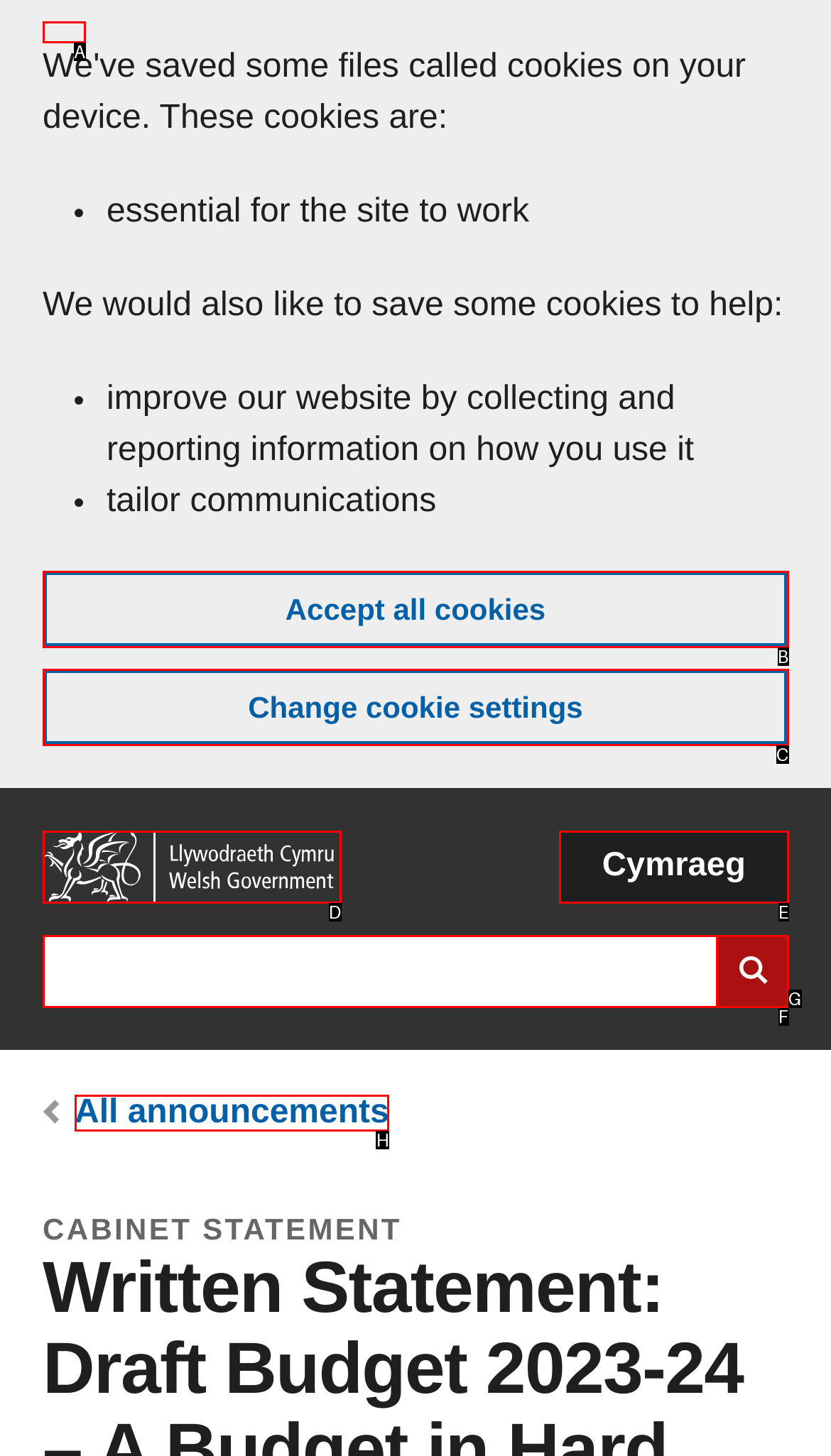Match the option to the description: Home
State the letter of the correct option from the available choices.

D